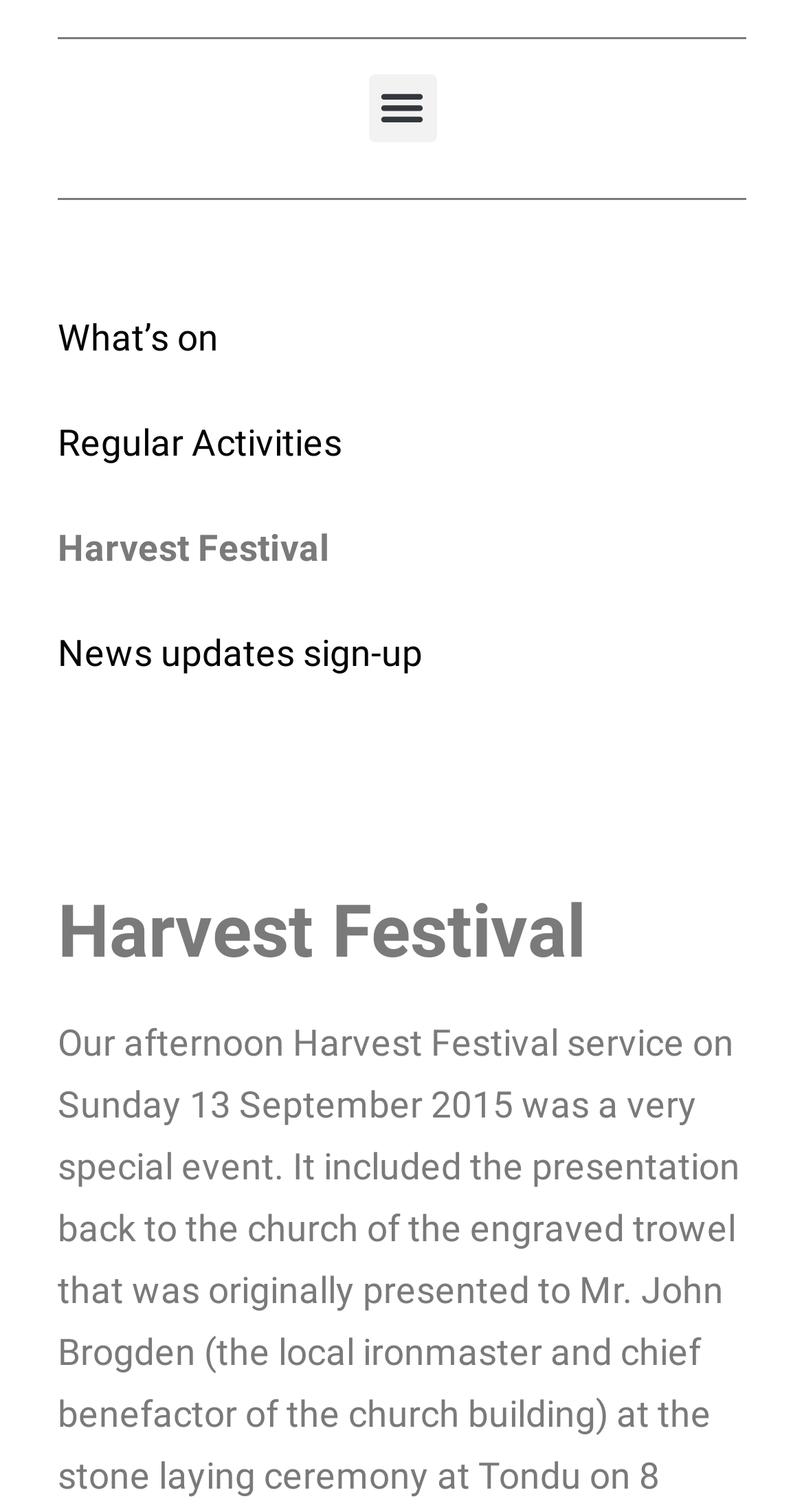Extract the bounding box coordinates for the UI element described by the text: "Regular Activities". The coordinates should be in the form of [left, top, right, bottom] with values between 0 and 1.

[0.072, 0.279, 0.426, 0.307]